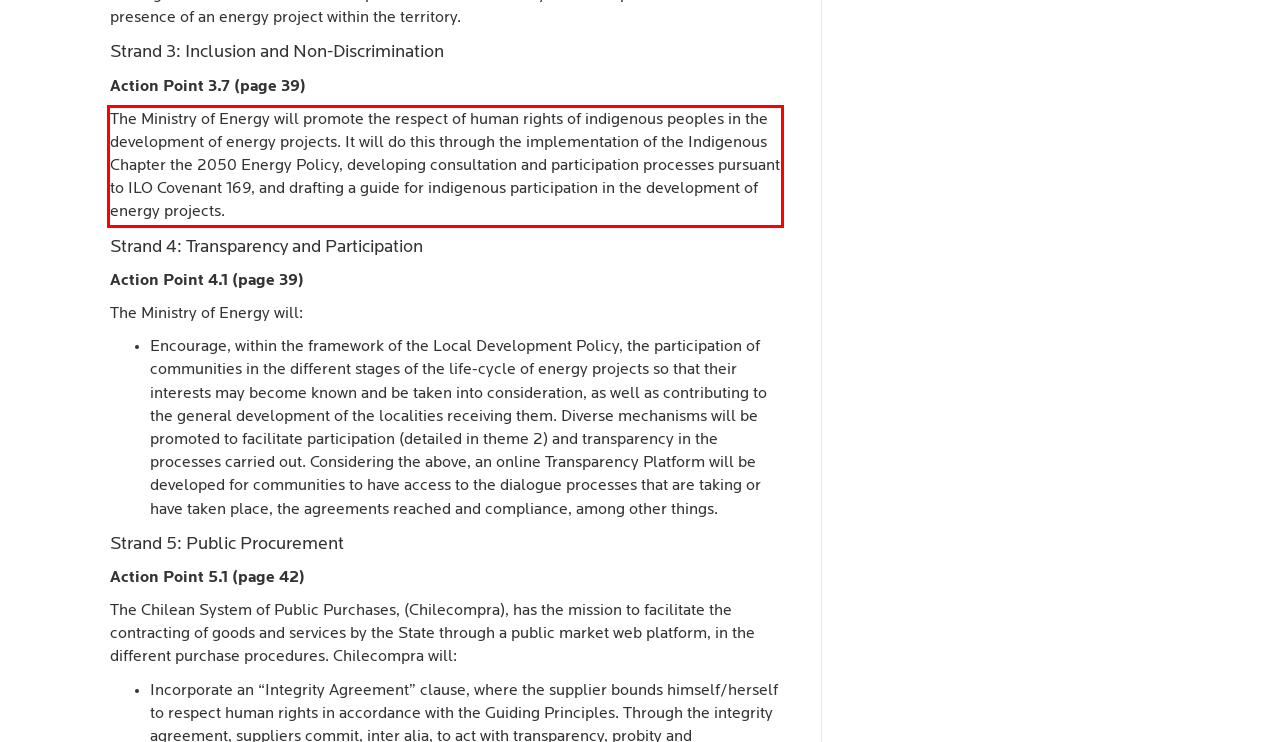You are given a screenshot with a red rectangle. Identify and extract the text within this red bounding box using OCR.

The Ministry of Energy will promote the respect of human rights of indigenous peoples in the development of energy projects. It will do this through the implementation of the Indigenous Chapter the 2050 Energy Policy, developing consultation and participation processes pursuant to ILO Covenant 169, and drafting a guide for indigenous participation in the development of energy projects.